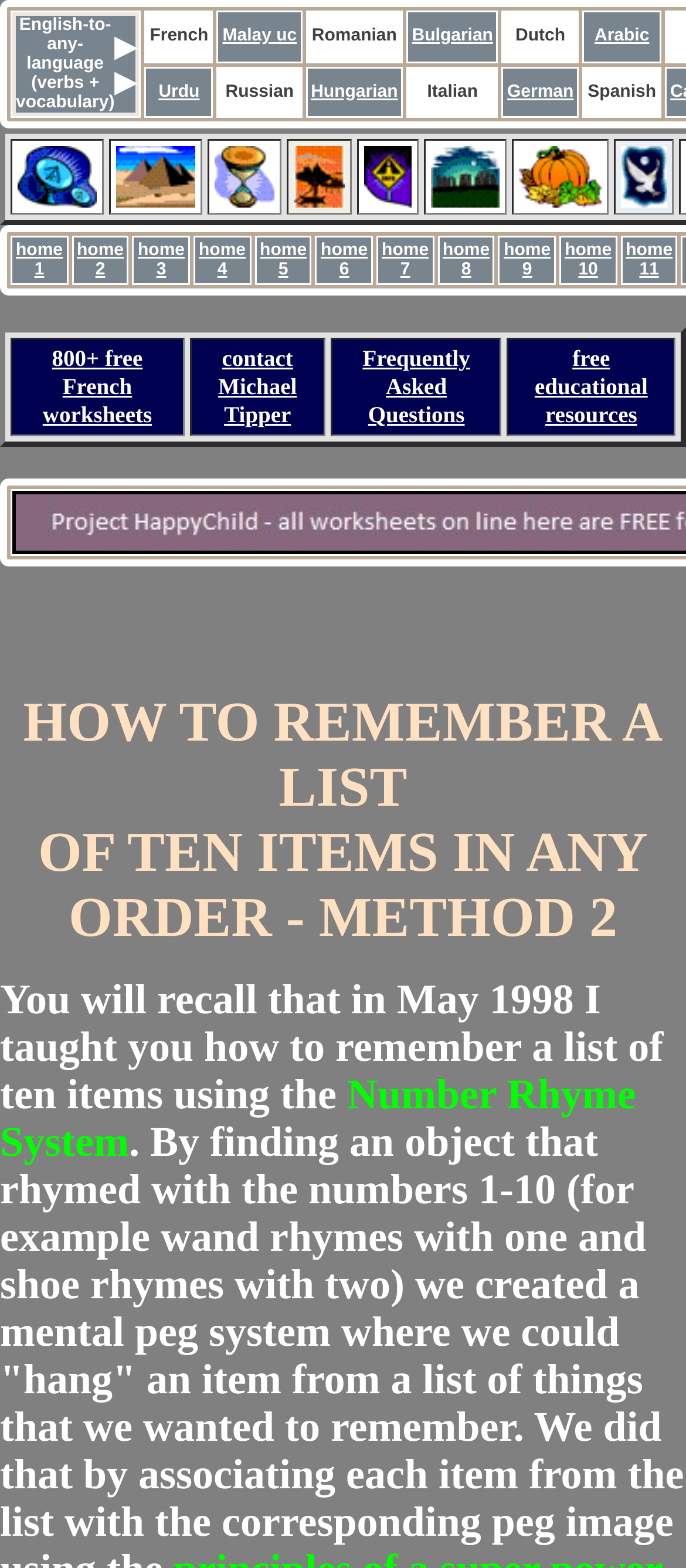Highlight the bounding box coordinates of the element that should be clicked to carry out the following instruction: "Explore the 'Accelerated Learning' resource". The coordinates must be given as four float numbers ranging from 0 to 1, i.e., [left, top, right, bottom].

[0.418, 0.089, 0.513, 0.137]